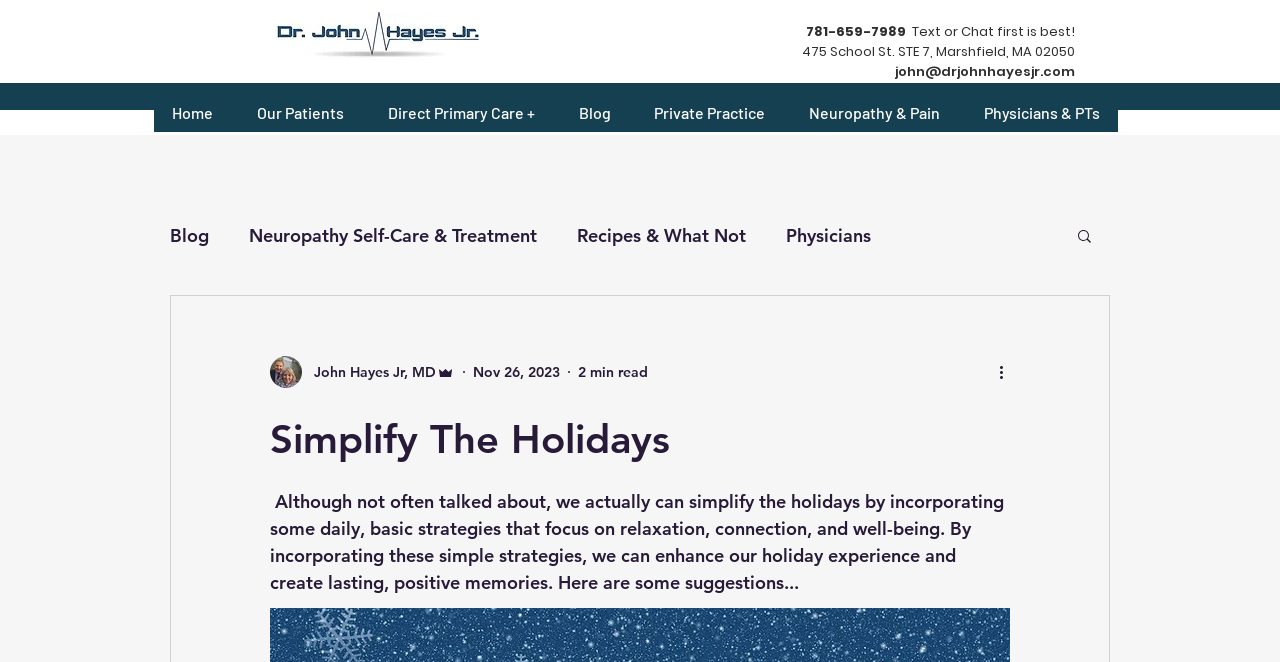Identify the bounding box coordinates for the UI element described as: "Blog". The coordinates should be provided as four floats between 0 and 1: [left, top, right, bottom].

[0.438, 0.14, 0.491, 0.199]